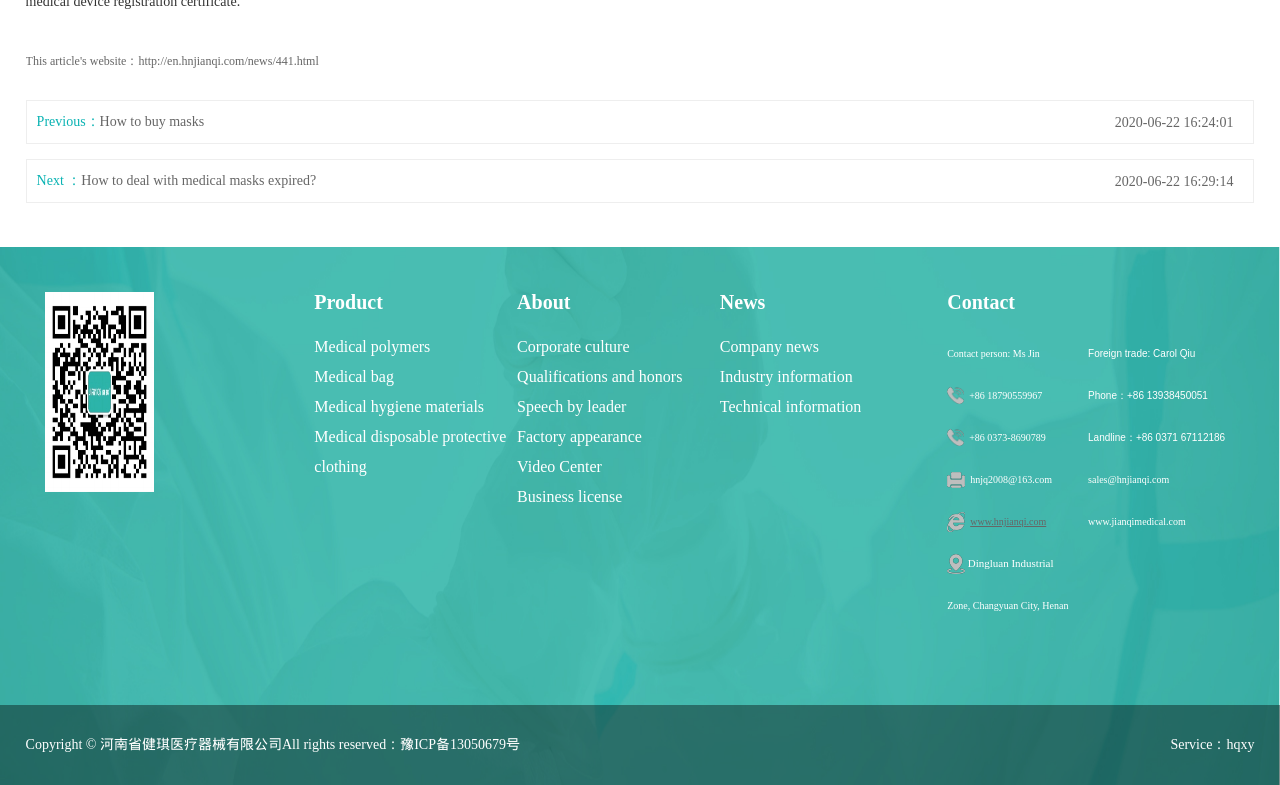Using a single word or phrase, answer the following question: 
What is the company's website?

www.hnjianqi.com